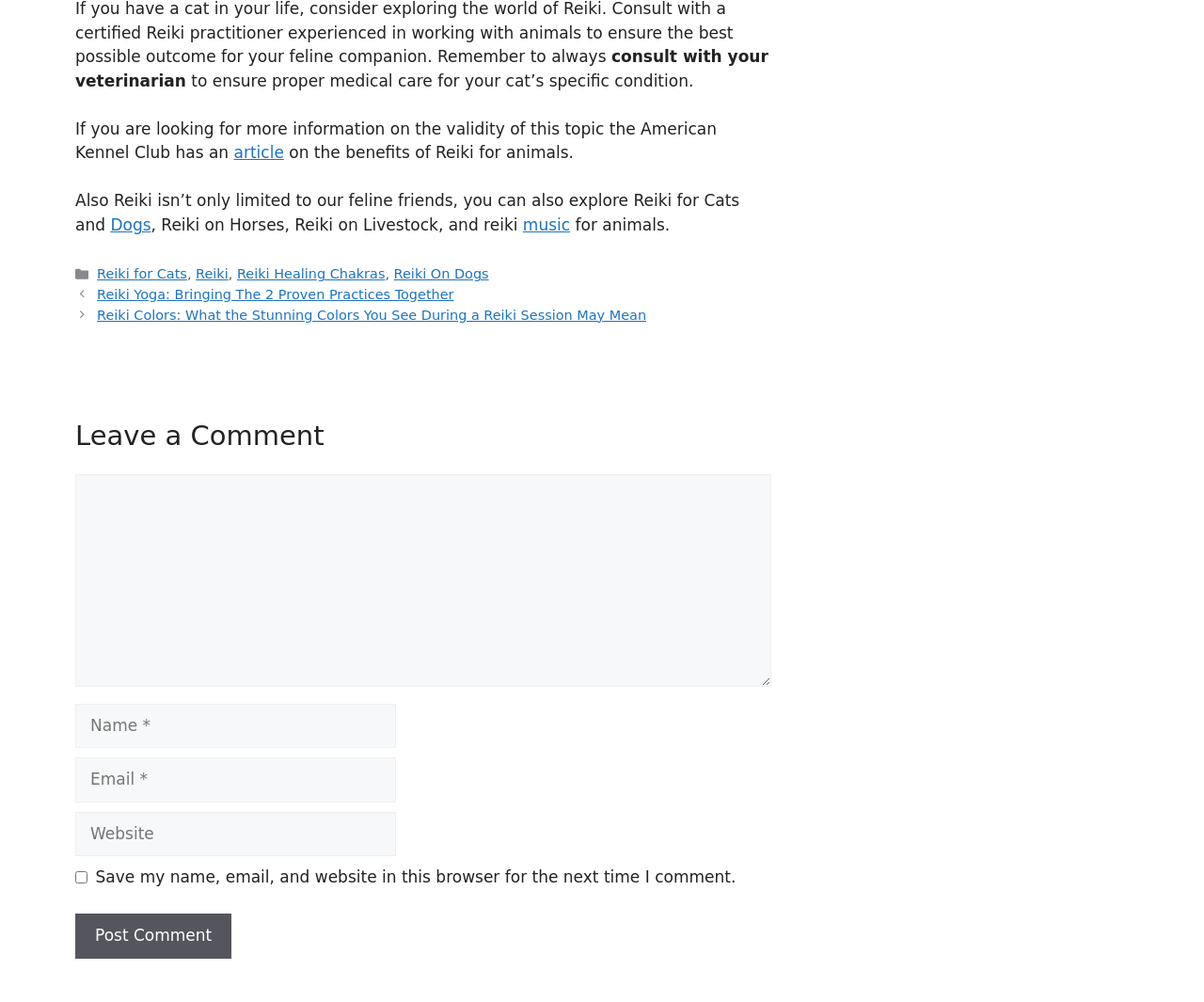Extract the bounding box coordinates for the HTML element that matches this description: "Car Reviews". The coordinates should be four float numbers between 0 and 1, i.e., [left, top, right, bottom].

None